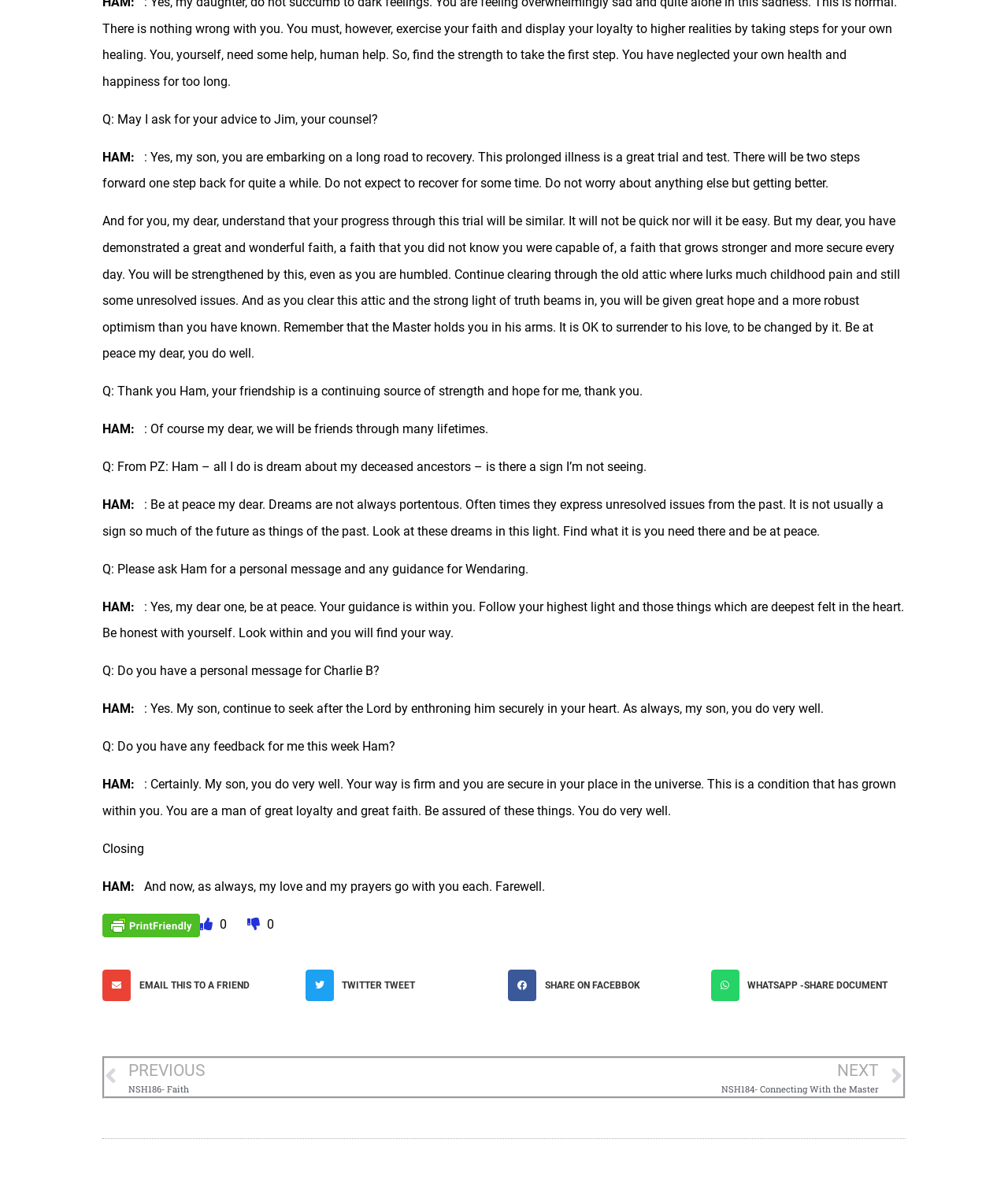Provide the bounding box coordinates, formatted as (top-left x, top-left y, bottom-right x, bottom-right y), with all values being floating point numbers between 0 and 1. Identify the bounding box of the UI element that matches the description: Email this to a friend

[0.102, 0.817, 0.295, 0.843]